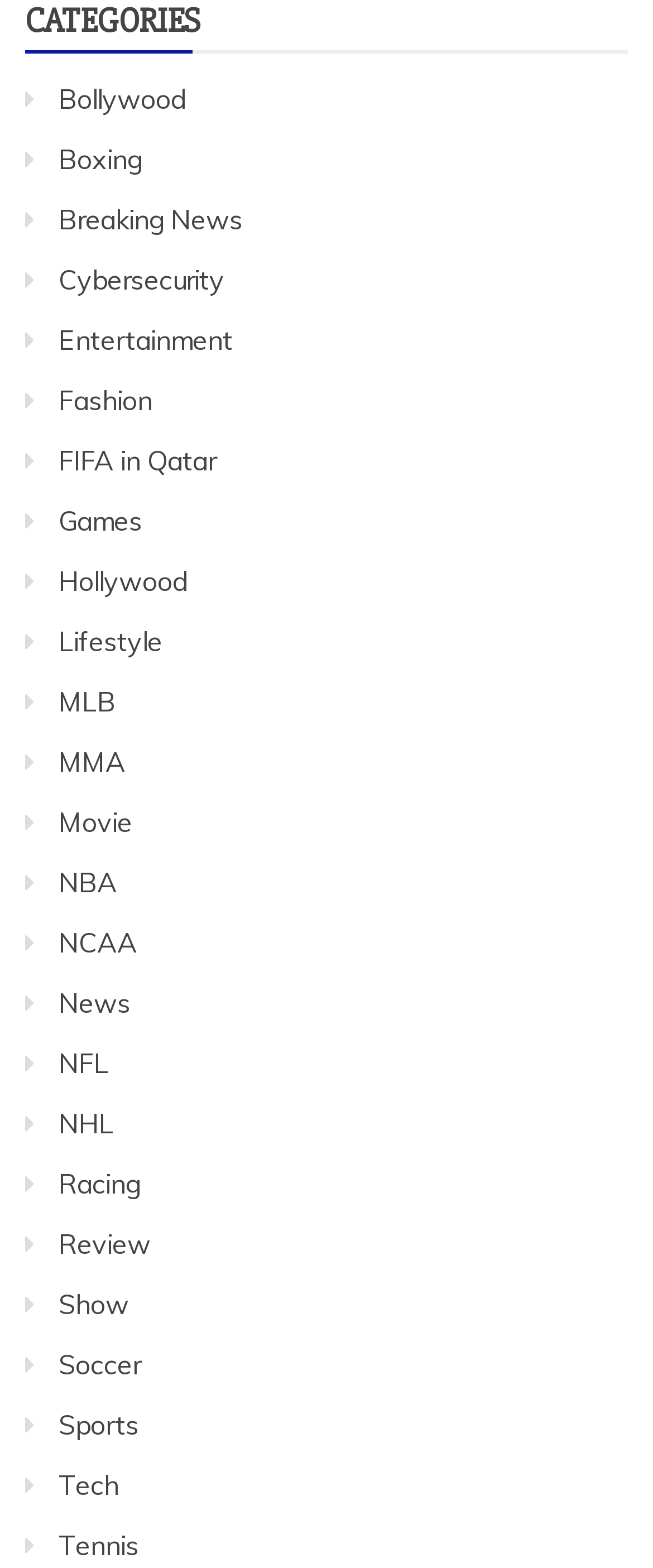Based on the provided description, "FIFA in Qatar", find the bounding box of the corresponding UI element in the screenshot.

[0.09, 0.283, 0.331, 0.304]